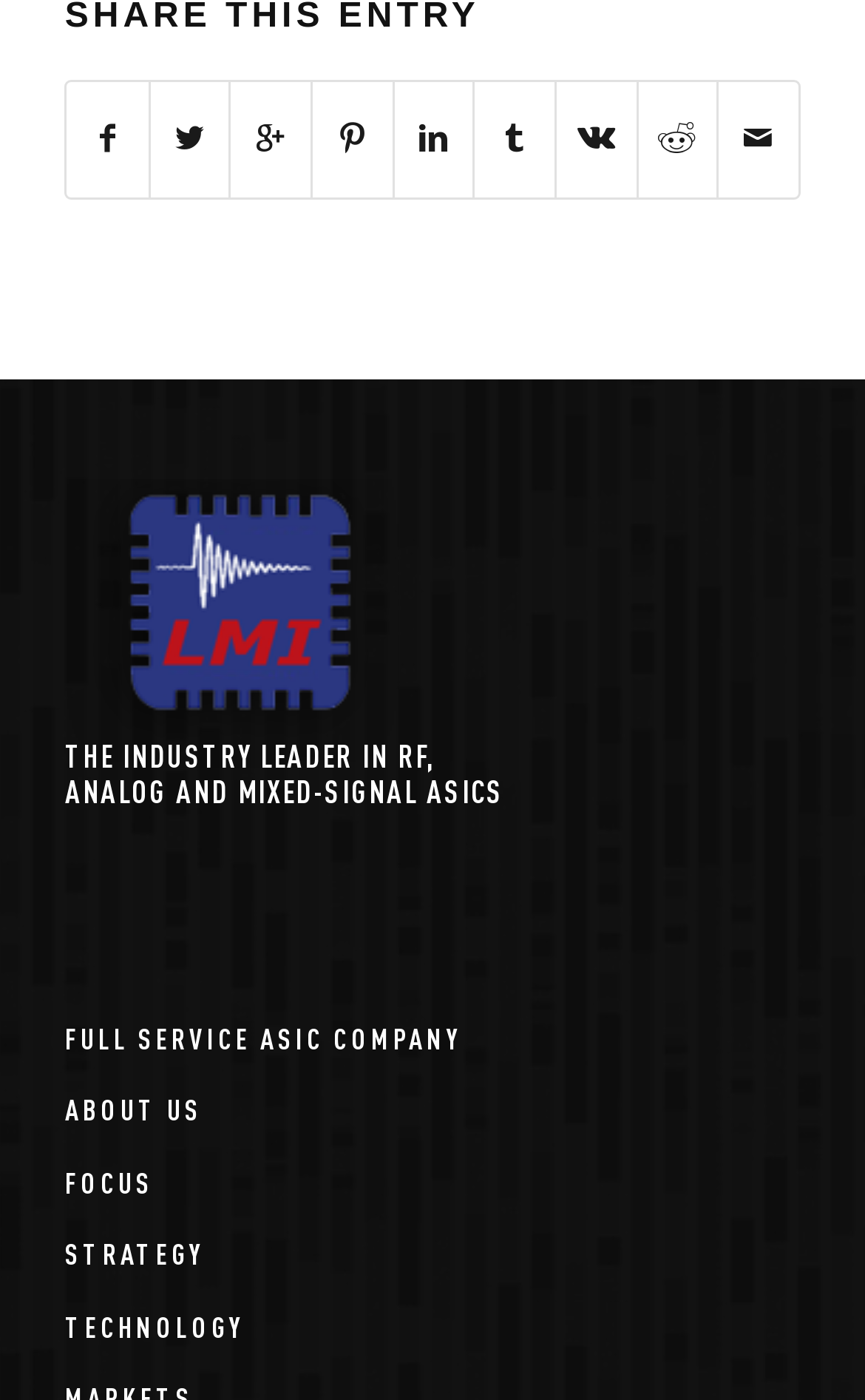What is the hierarchy of the links on the webpage?
Give a single word or phrase as your answer by examining the image.

Hidden links first, then main links